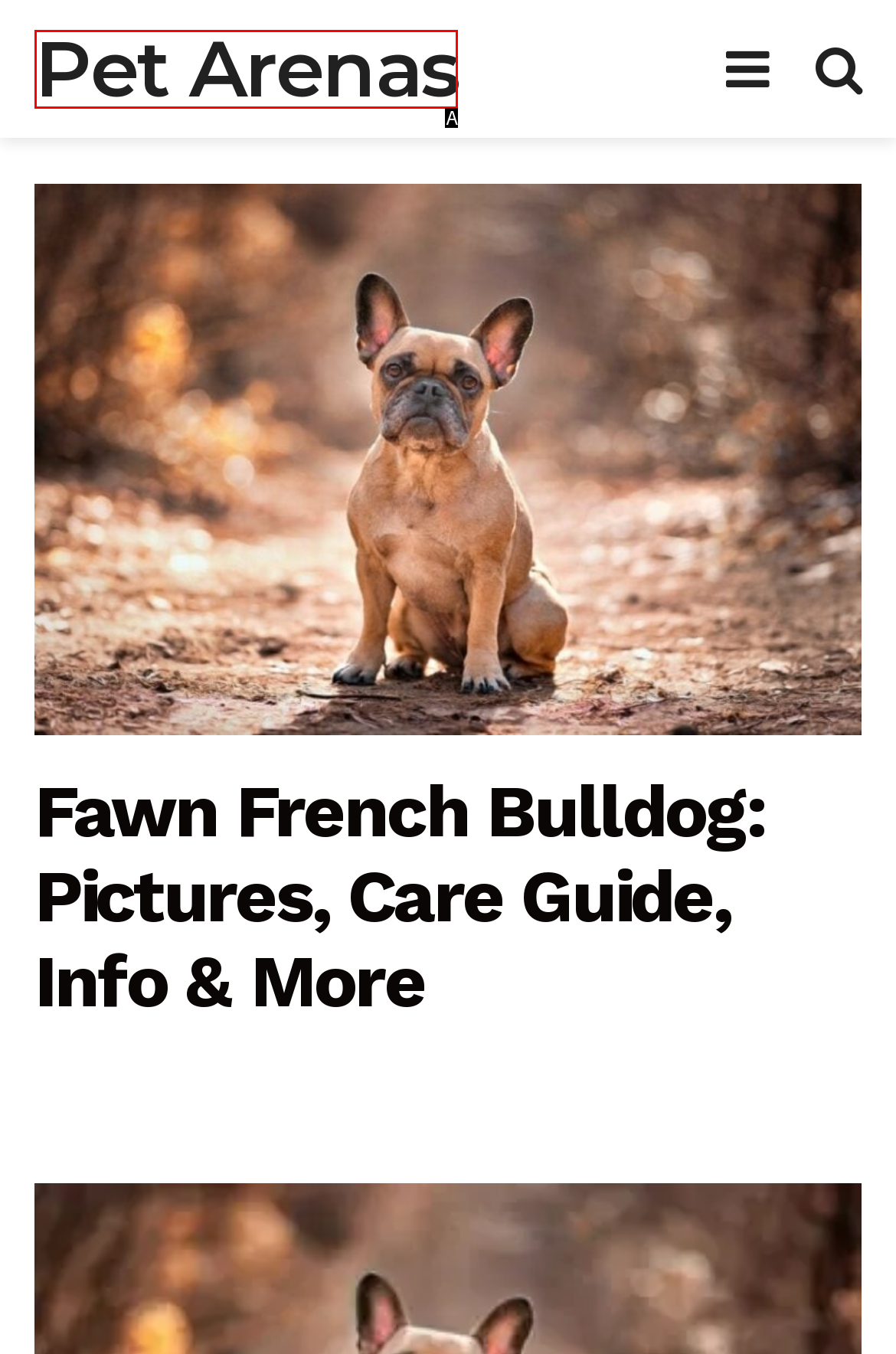Tell me which one HTML element best matches the description: Pet Arenas Answer with the option's letter from the given choices directly.

A